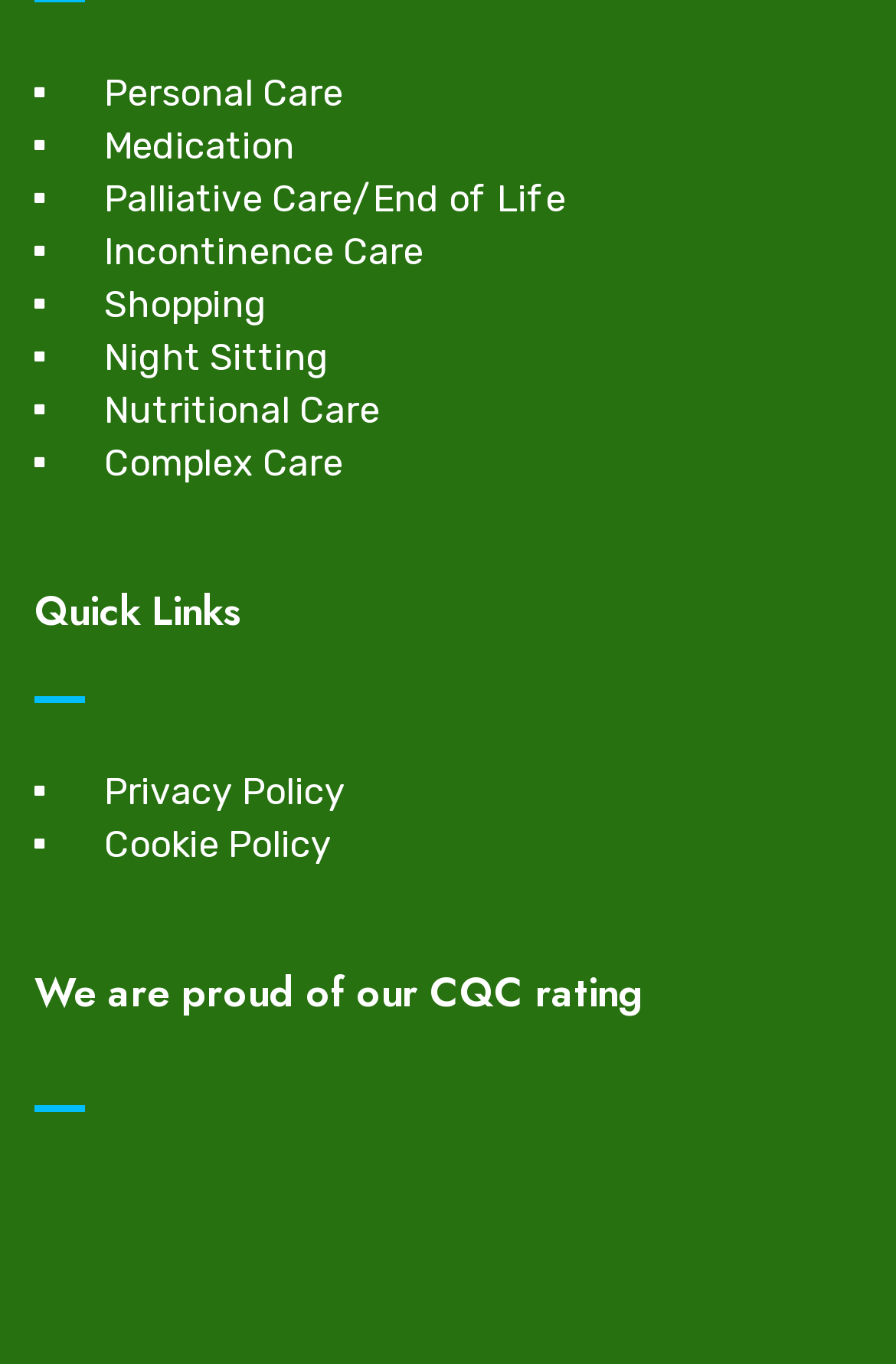Please find the bounding box coordinates of the element that must be clicked to perform the given instruction: "Learn about our CQC rating". The coordinates should be four float numbers from 0 to 1, i.e., [left, top, right, bottom].

[0.038, 0.71, 0.962, 0.746]